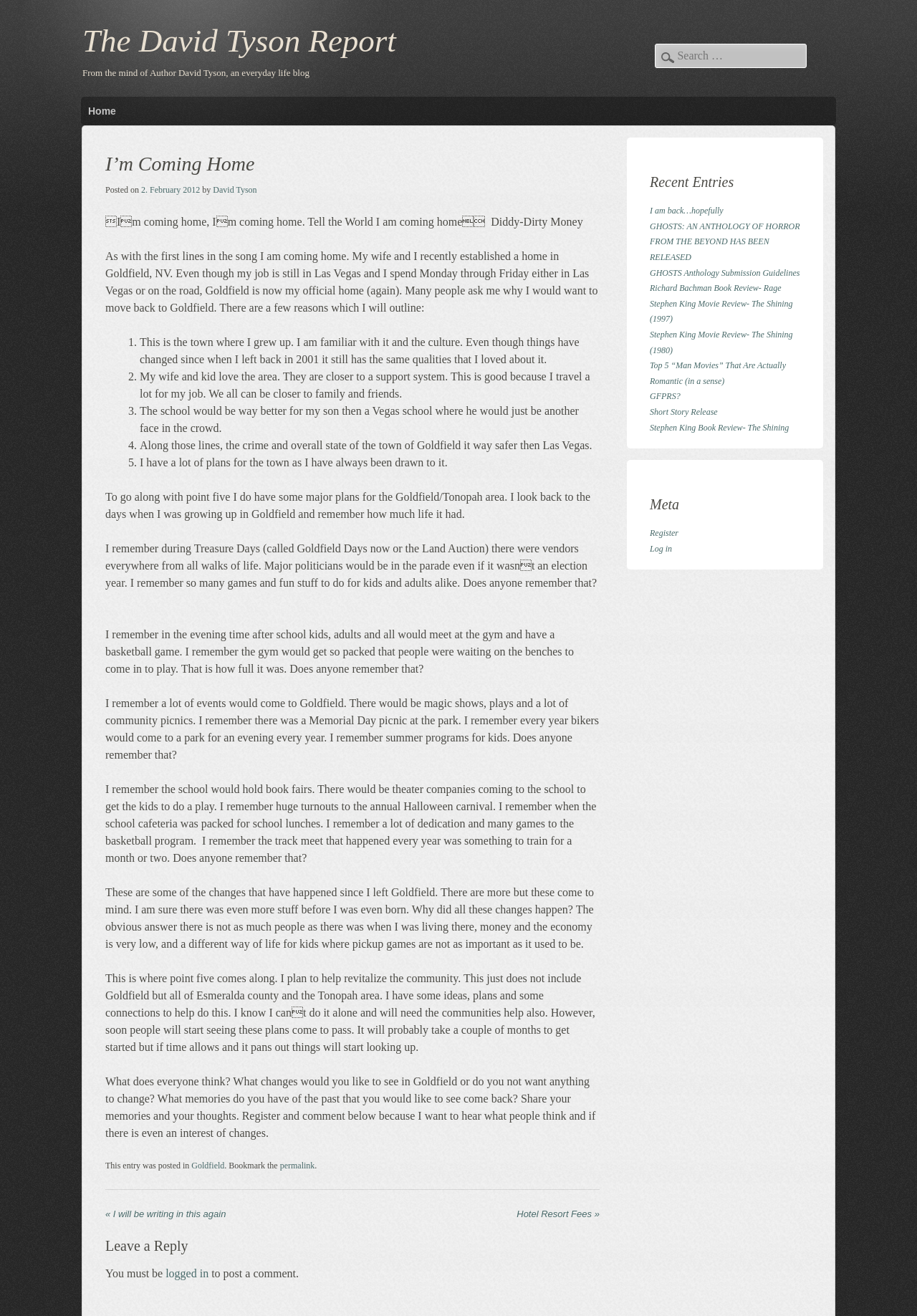Please determine the bounding box coordinates of the element's region to click for the following instruction: "Leave a reply to the post".

[0.115, 0.938, 0.654, 0.955]